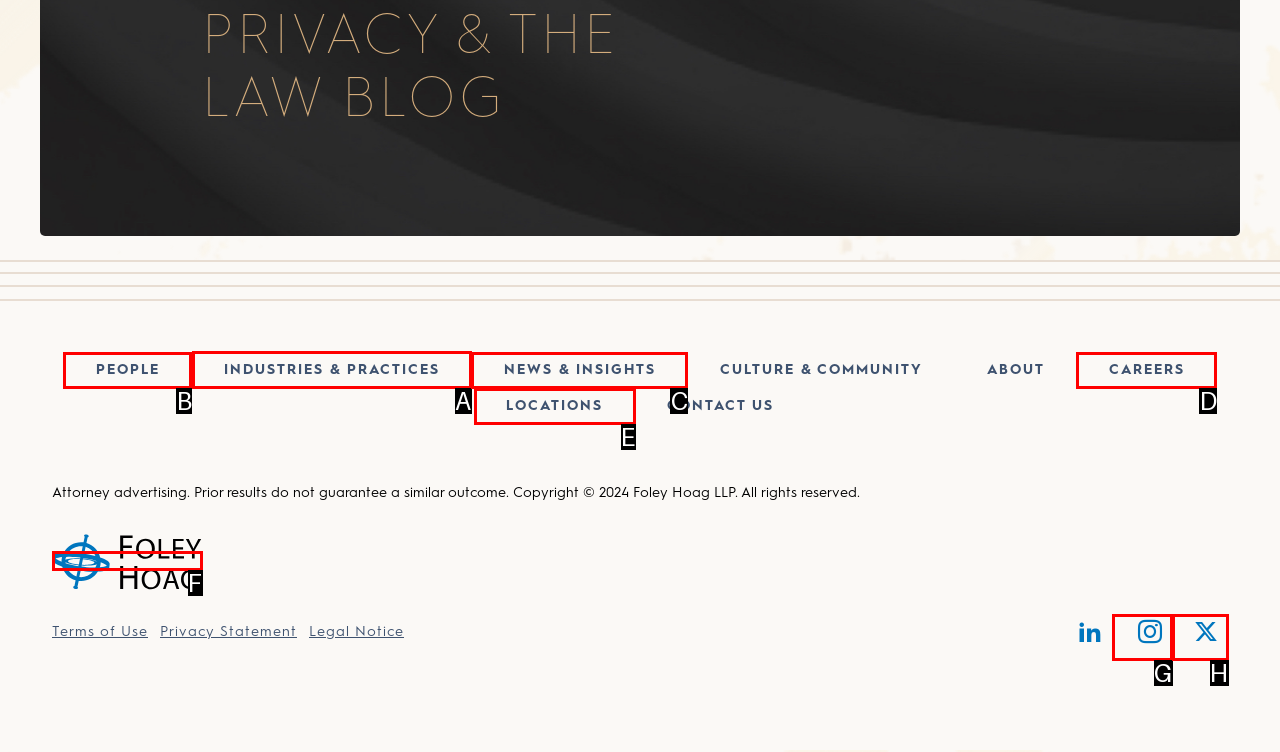Determine the letter of the element you should click to carry out the task: Visit INDUSTRIES & PRACTICES
Answer with the letter from the given choices.

A